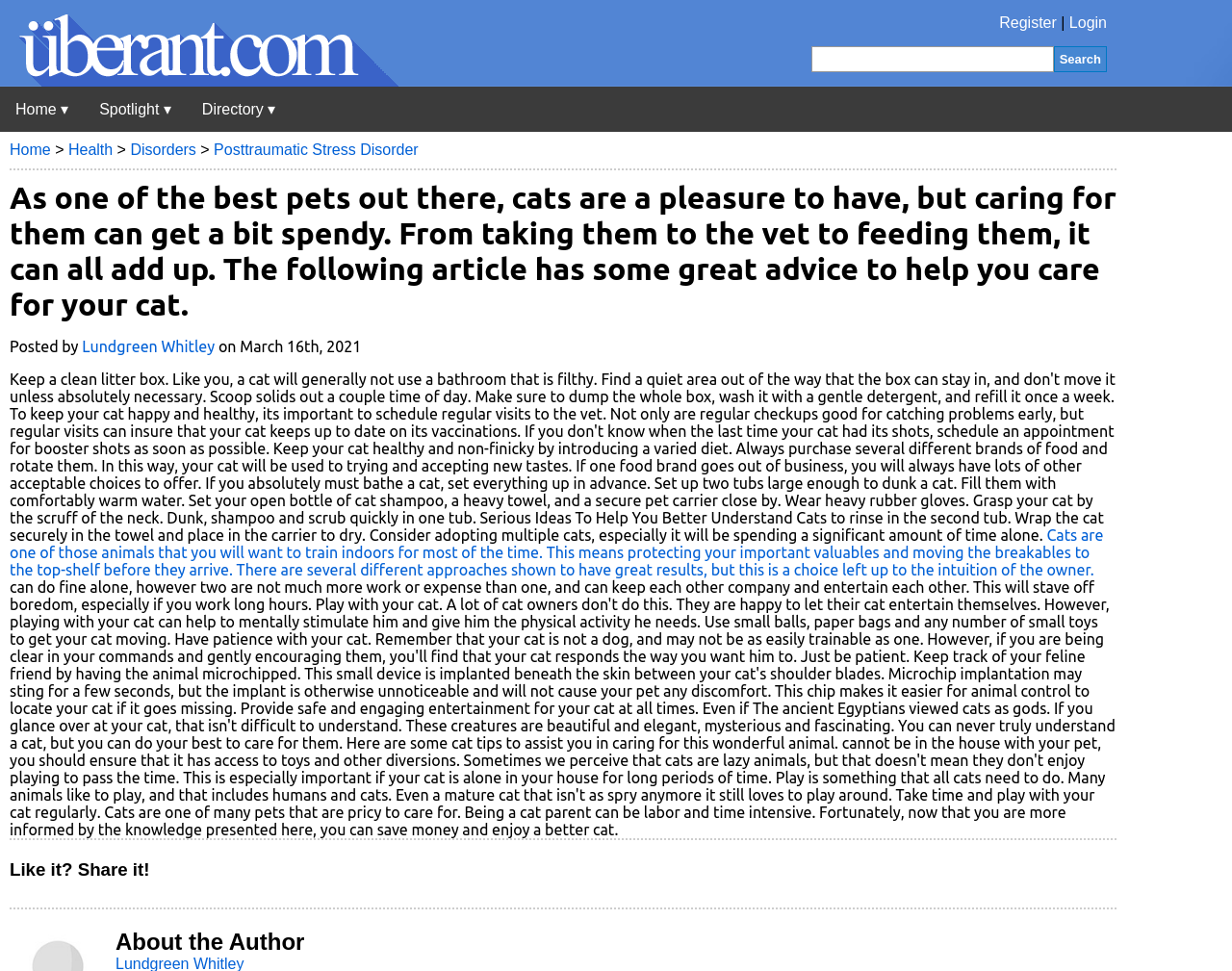Locate the bounding box of the UI element described by: "Posttraumatic Stress Disorder" in the given webpage screenshot.

[0.174, 0.146, 0.34, 0.163]